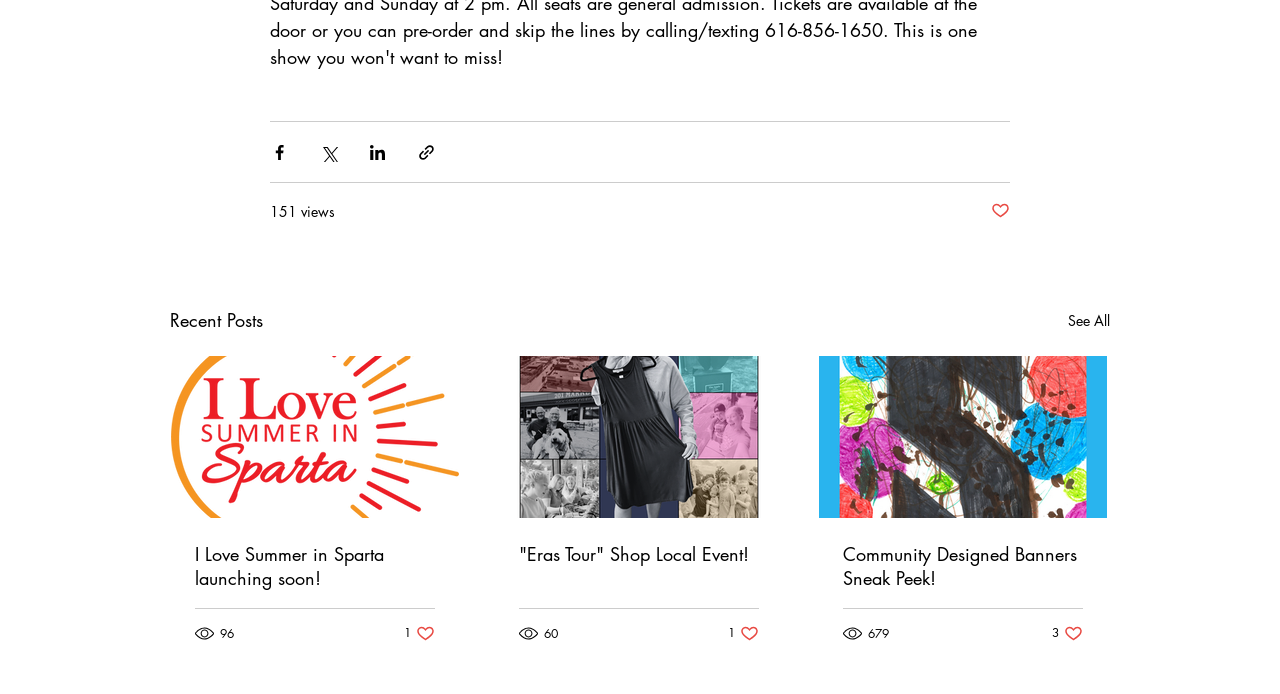Provide the bounding box for the UI element matching this description: "alt="Diamond Watch Icon"".

None